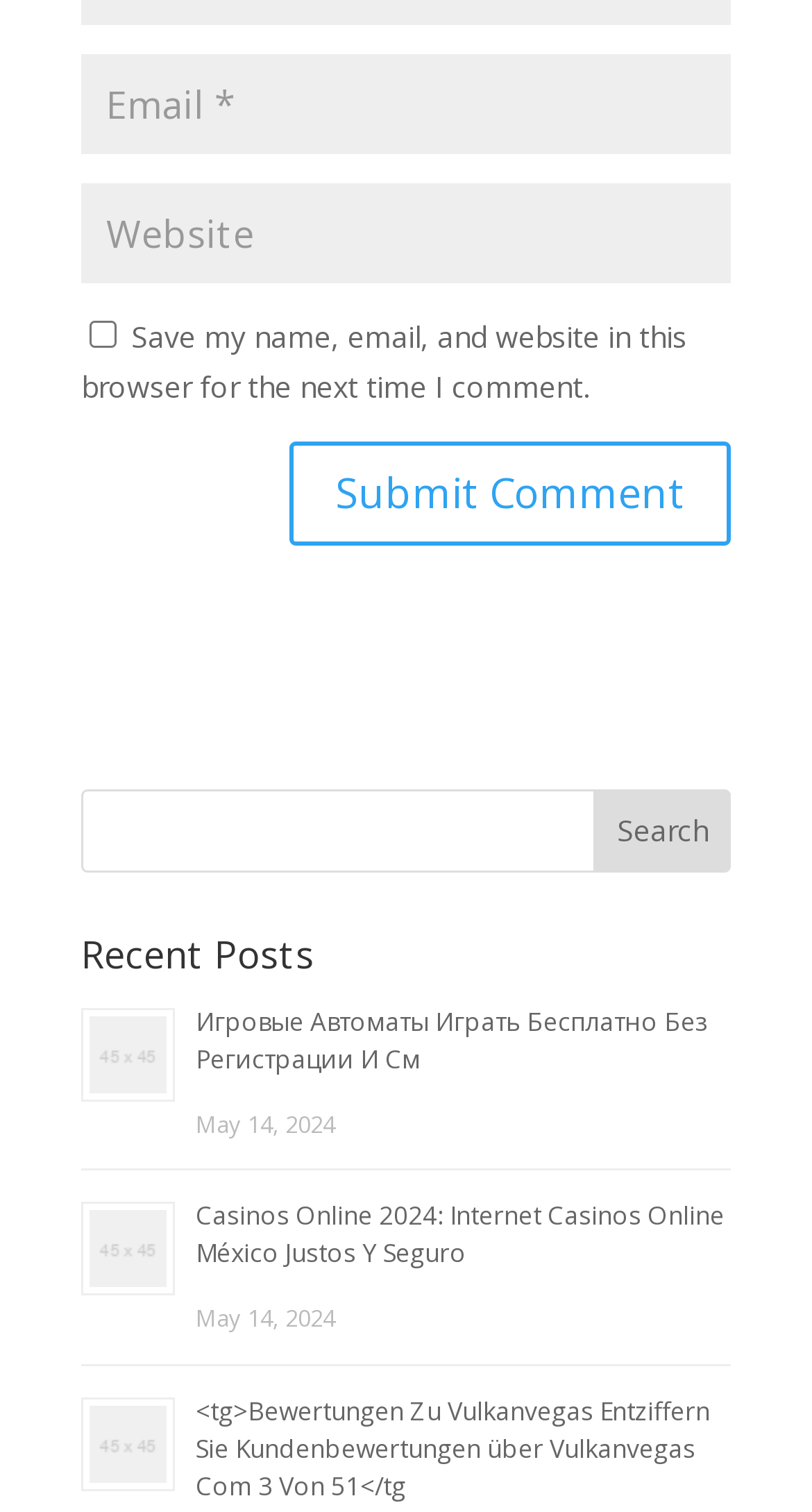Respond concisely with one word or phrase to the following query:
What type of content is listed under 'Recent Posts'?

Blog posts